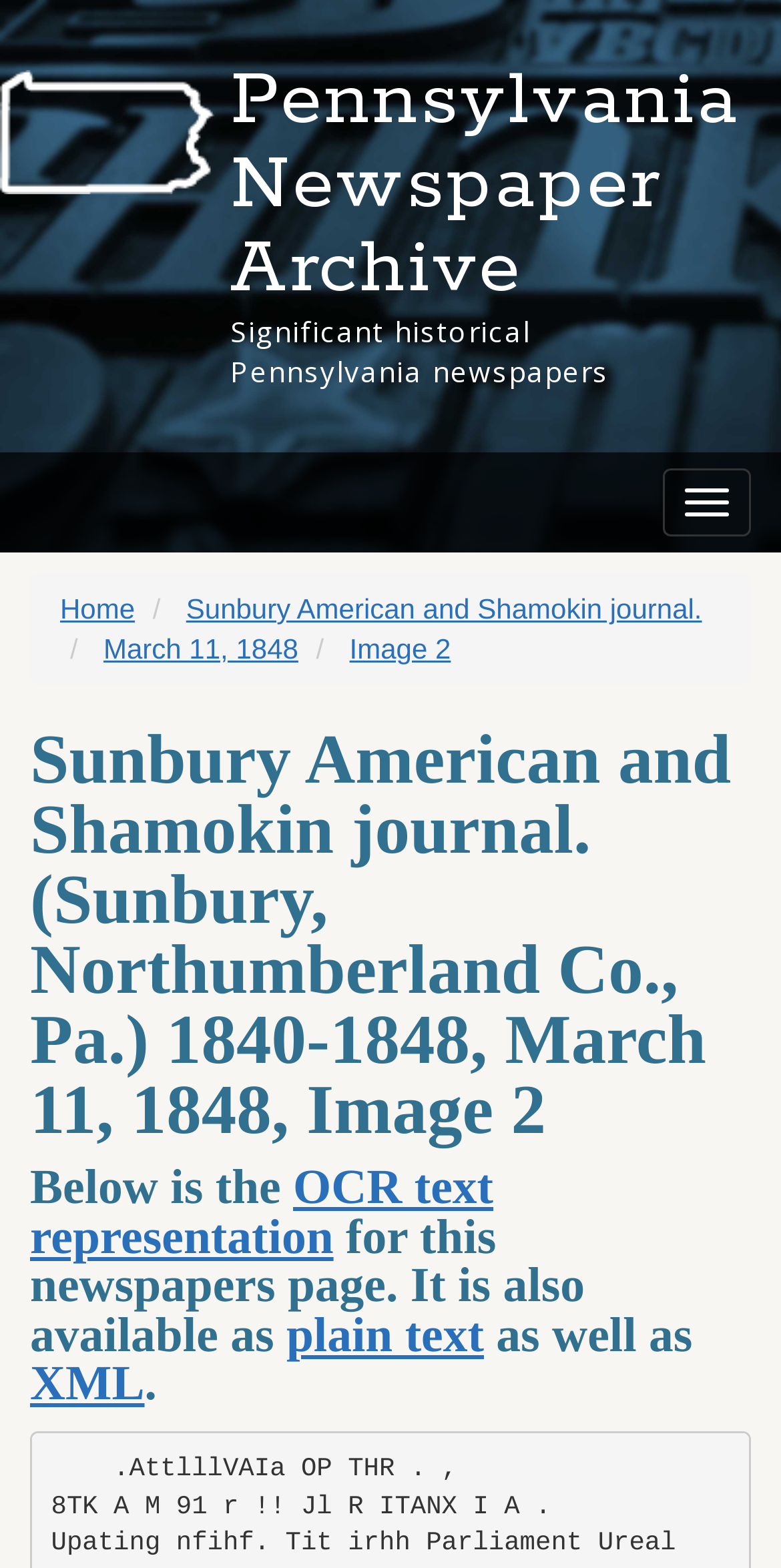Please give a succinct answer to the question in one word or phrase:
What are the formats available for the newspaper page?

OCR text, plain text, XML